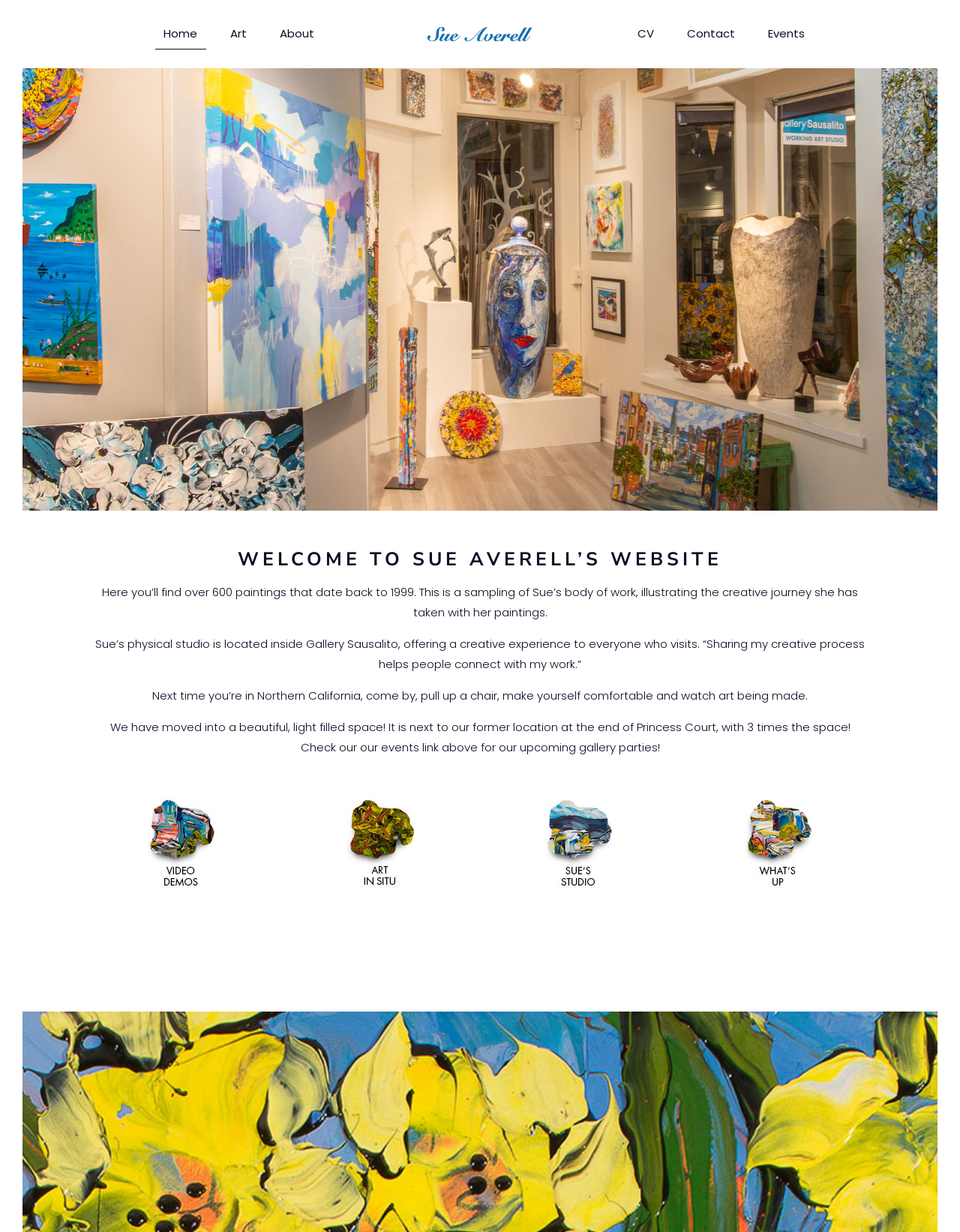Calculate the bounding box coordinates of the UI element given the description: "title="Sue Averell Sausalito Artist"".

[0.403, 0.0, 0.597, 0.055]